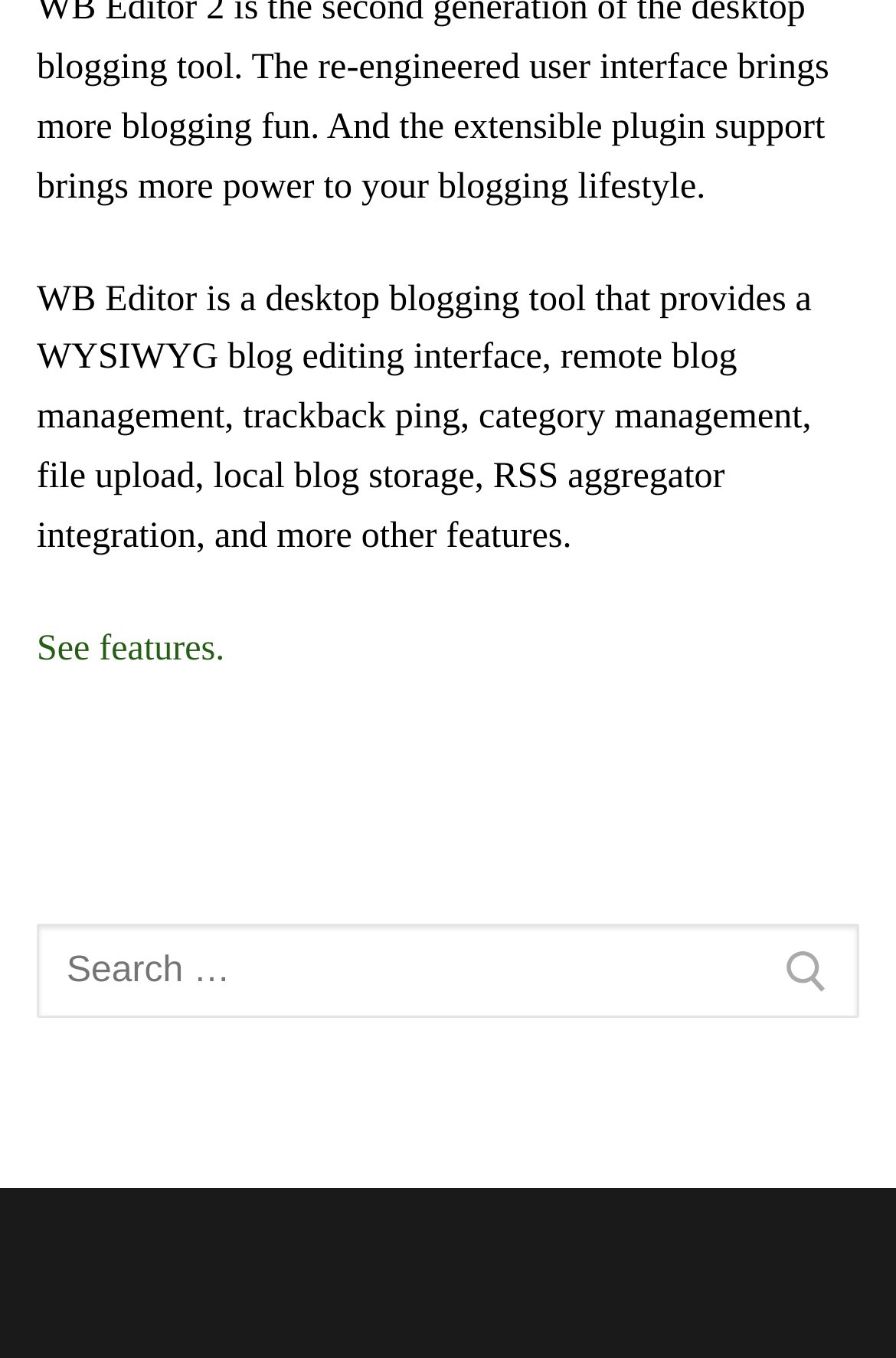How many features are mentioned in the introduction?
Look at the image and answer with only one word or phrase.

More than 7